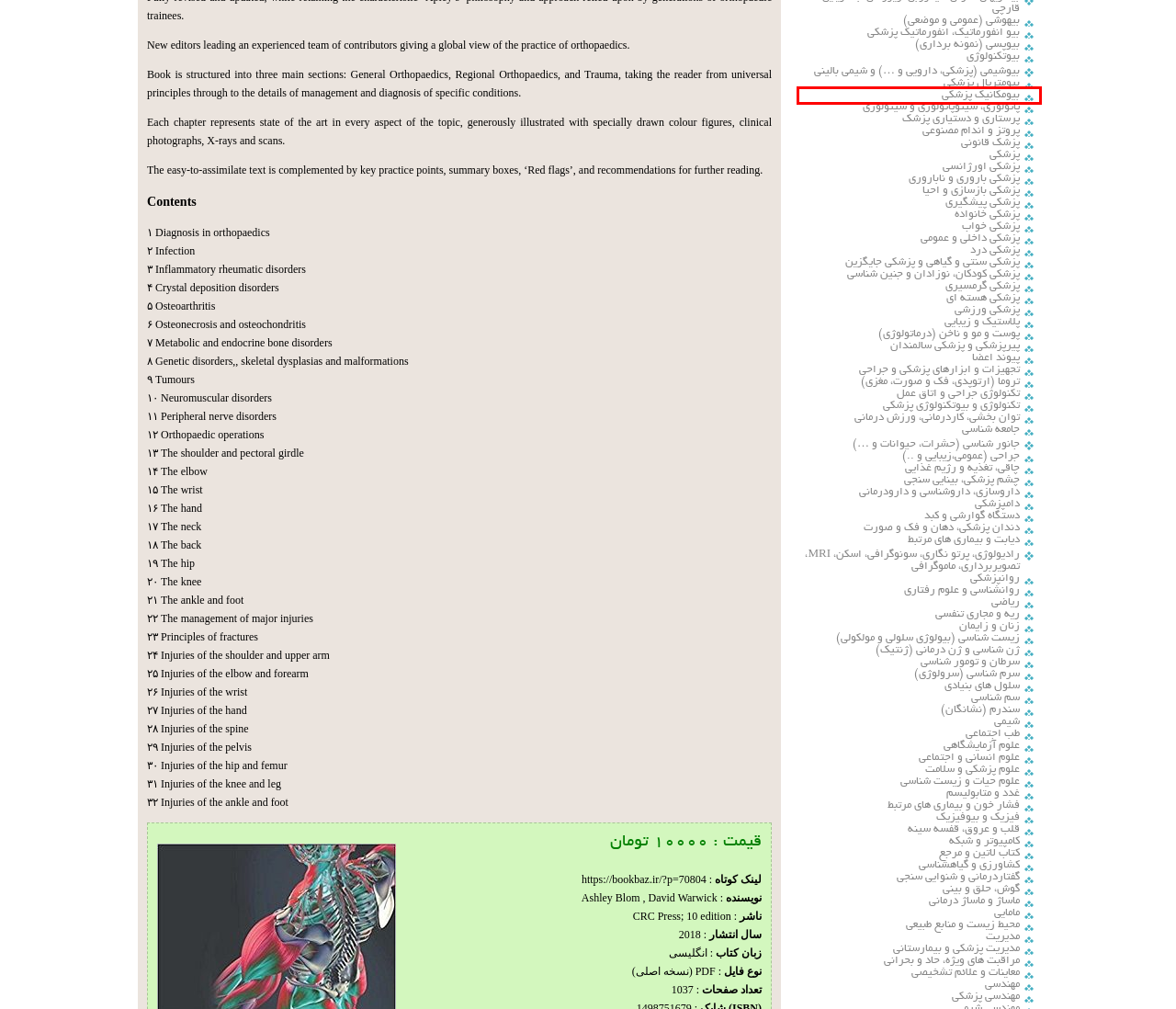Given a webpage screenshot with a red bounding box around a particular element, identify the best description of the new webpage that will appear after clicking on the element inside the red bounding box. Here are the candidates:
A. پلاستیک و زیبایی | بوک باز
B. روانپزشکی | بوک باز
C. پزشکی باروری و ناباروری | بوک باز
D. چاقی، تغذیه و رژیم غذایی | بوک باز
E. شیمی | بوک باز
F. جانور شناسی (حشرات، حیوانات و ...) | بوک باز
G. بیوپسی (نمونه برداری) | بوک باز
H. بیومکانیک پزشکی | بوک باز

H